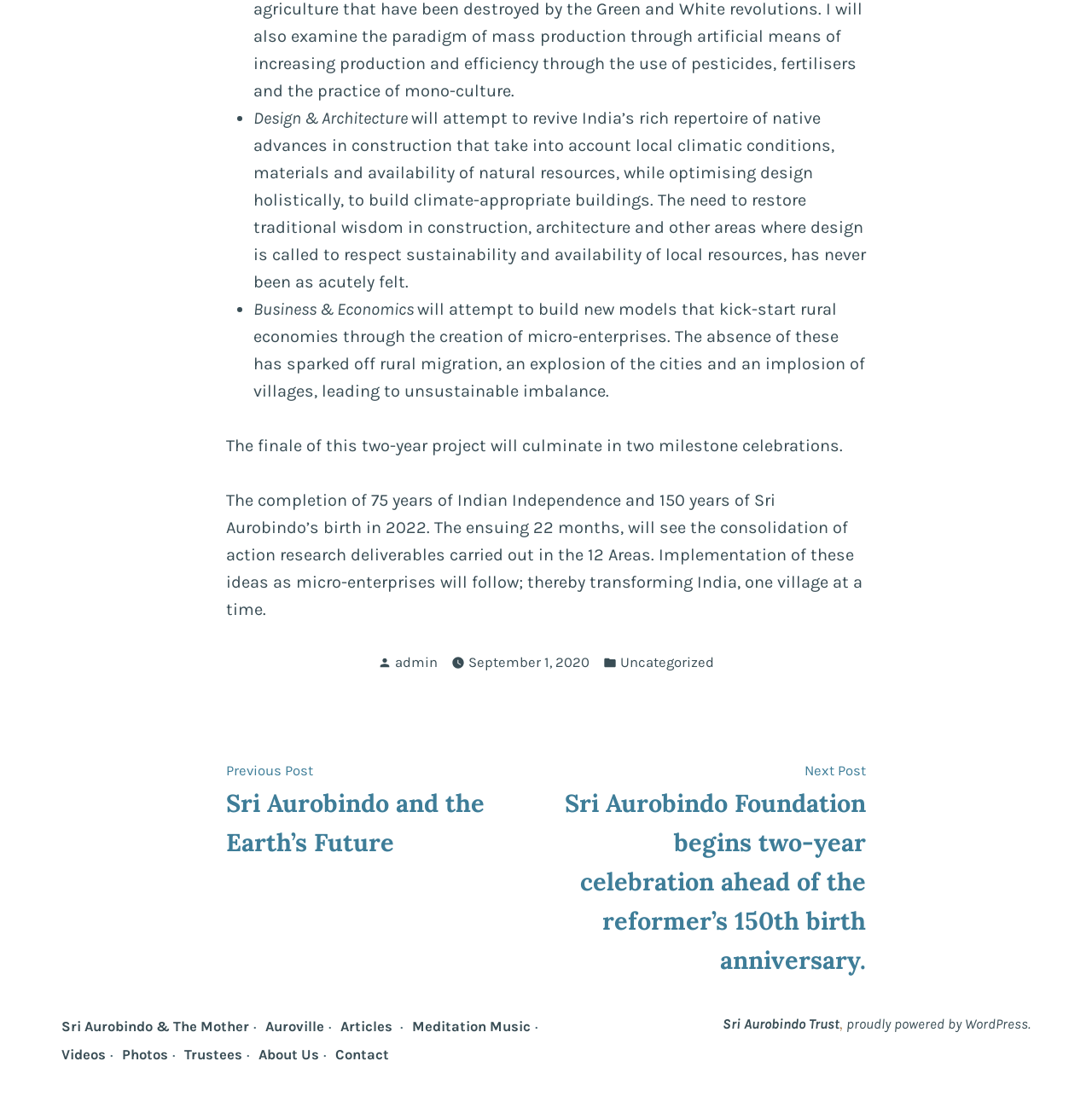Determine the bounding box coordinates of the element that should be clicked to execute the following command: "Click on 'admin'".

[0.362, 0.597, 0.401, 0.612]